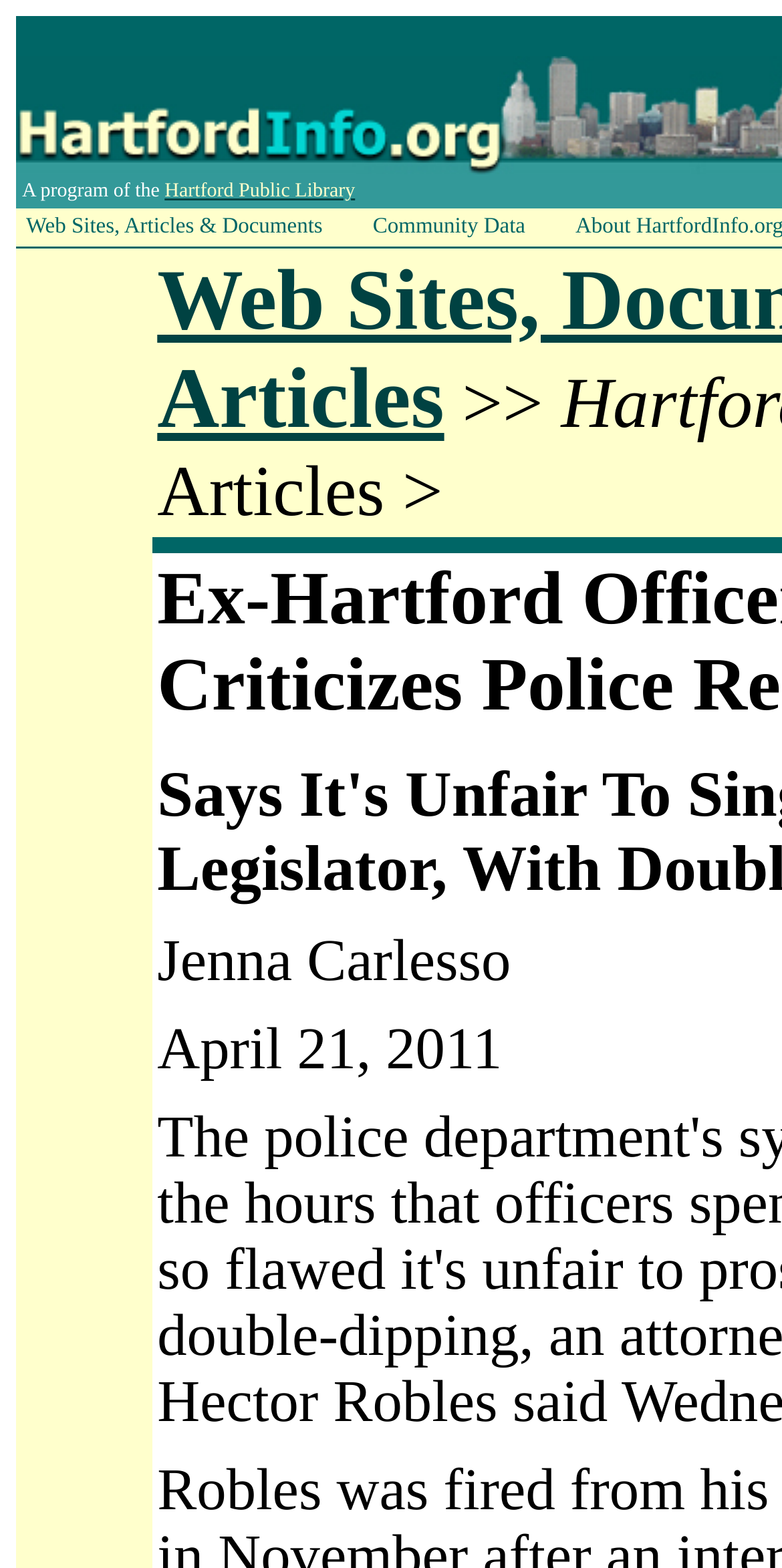When was the article published?
Give a detailed explanation using the information visible in the image.

The answer can be found by looking at the static text 'April 21, 2011' which is likely to be the publication date of the article.